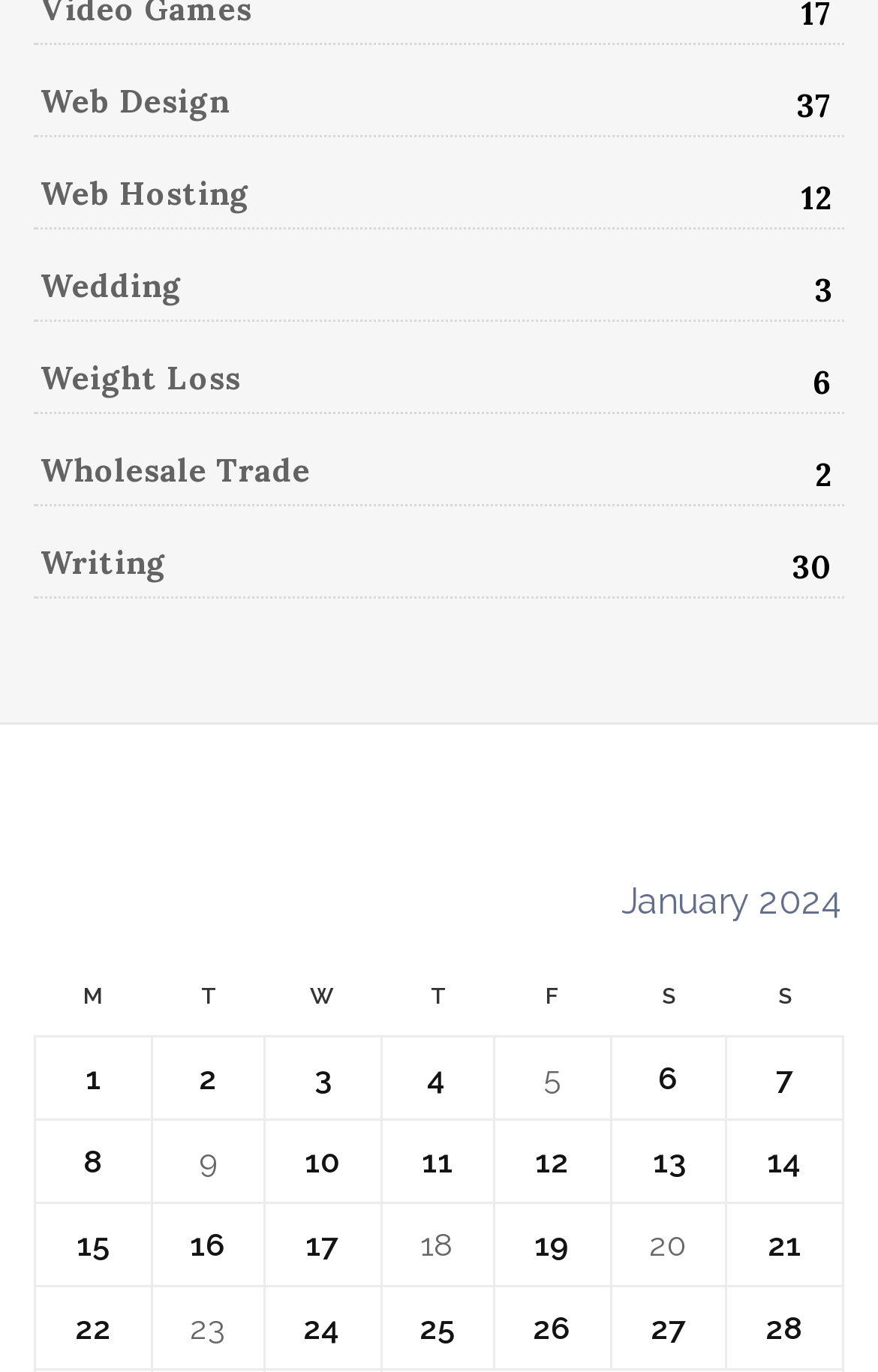How many posts are published on January 1, 2024?
Based on the screenshot, respond with a single word or phrase.

Posts published on January 1, 2024